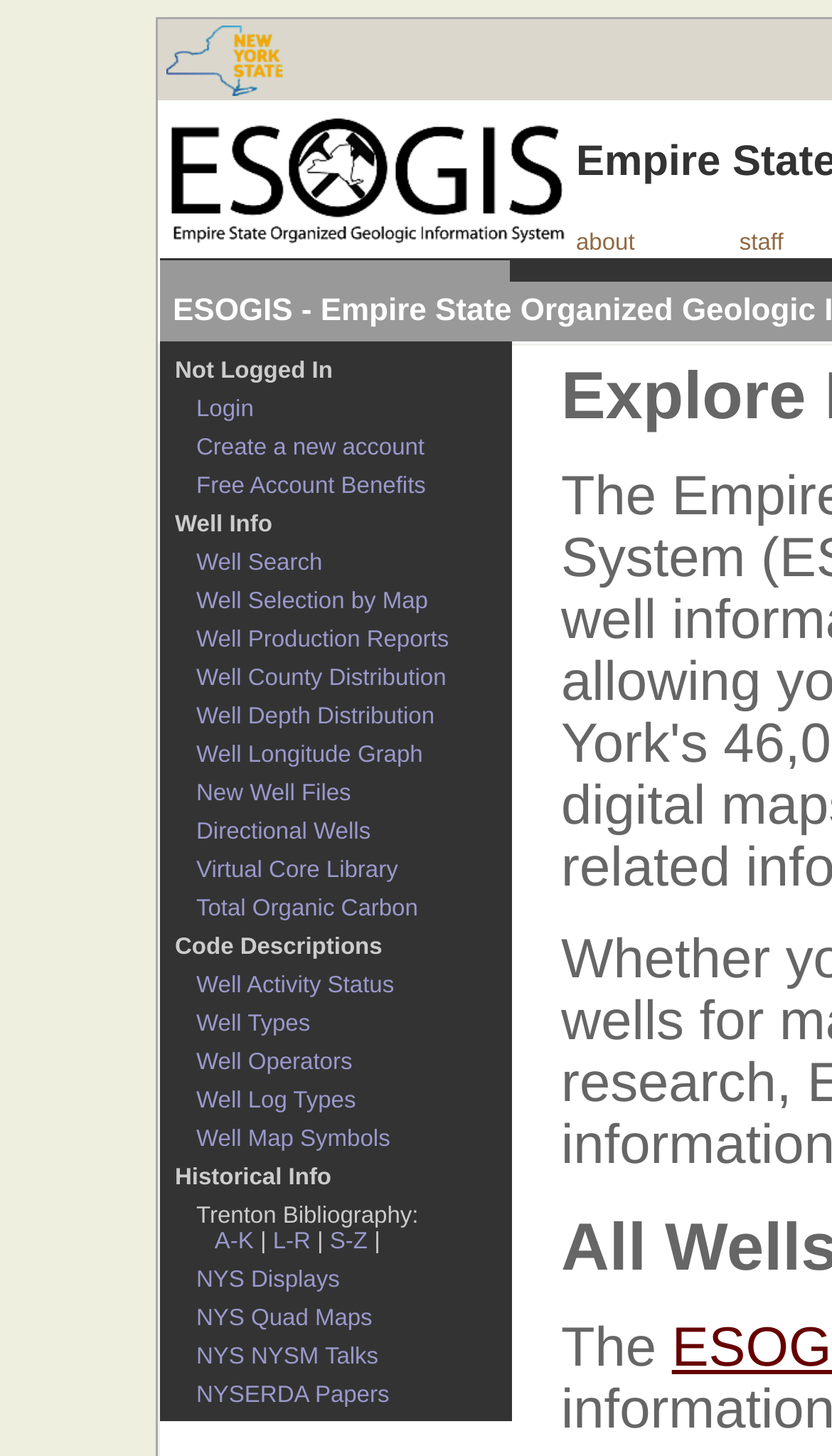Provide the bounding box coordinates of the area you need to click to execute the following instruction: "Search for wells".

[0.236, 0.378, 0.387, 0.396]